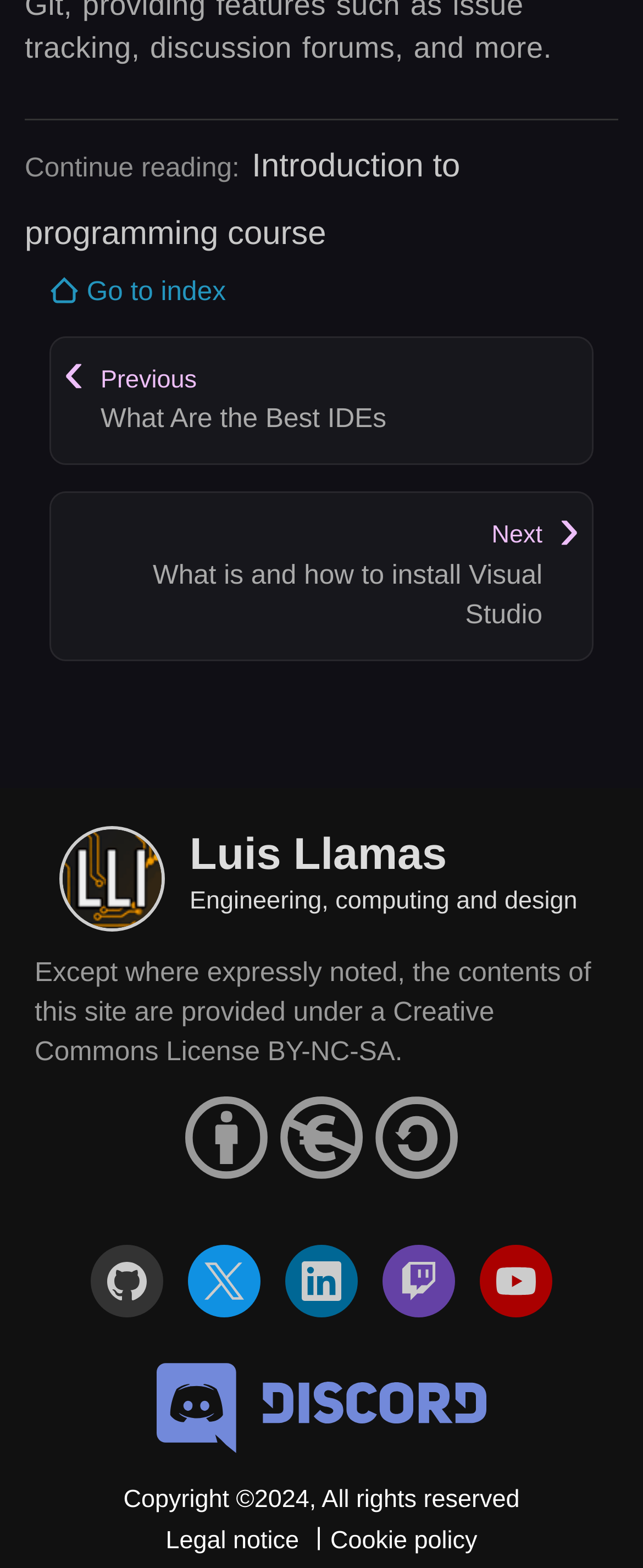How many social media links are present on the webpage?
Give a one-word or short phrase answer based on the image.

6